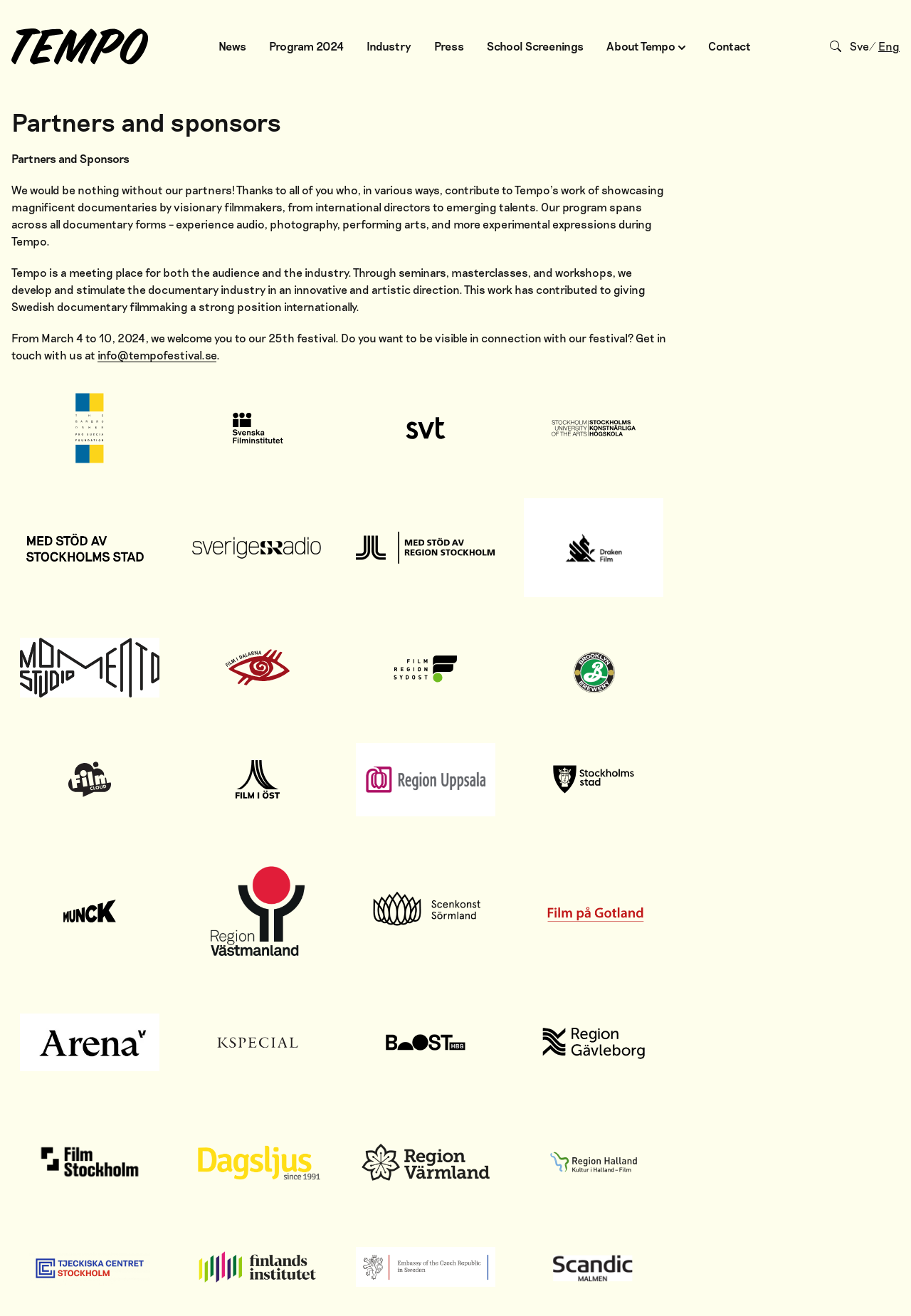Please pinpoint the bounding box coordinates for the region I should click to adhere to this instruction: "Get in touch with Tempo for sponsorship opportunities".

[0.012, 0.251, 0.731, 0.275]